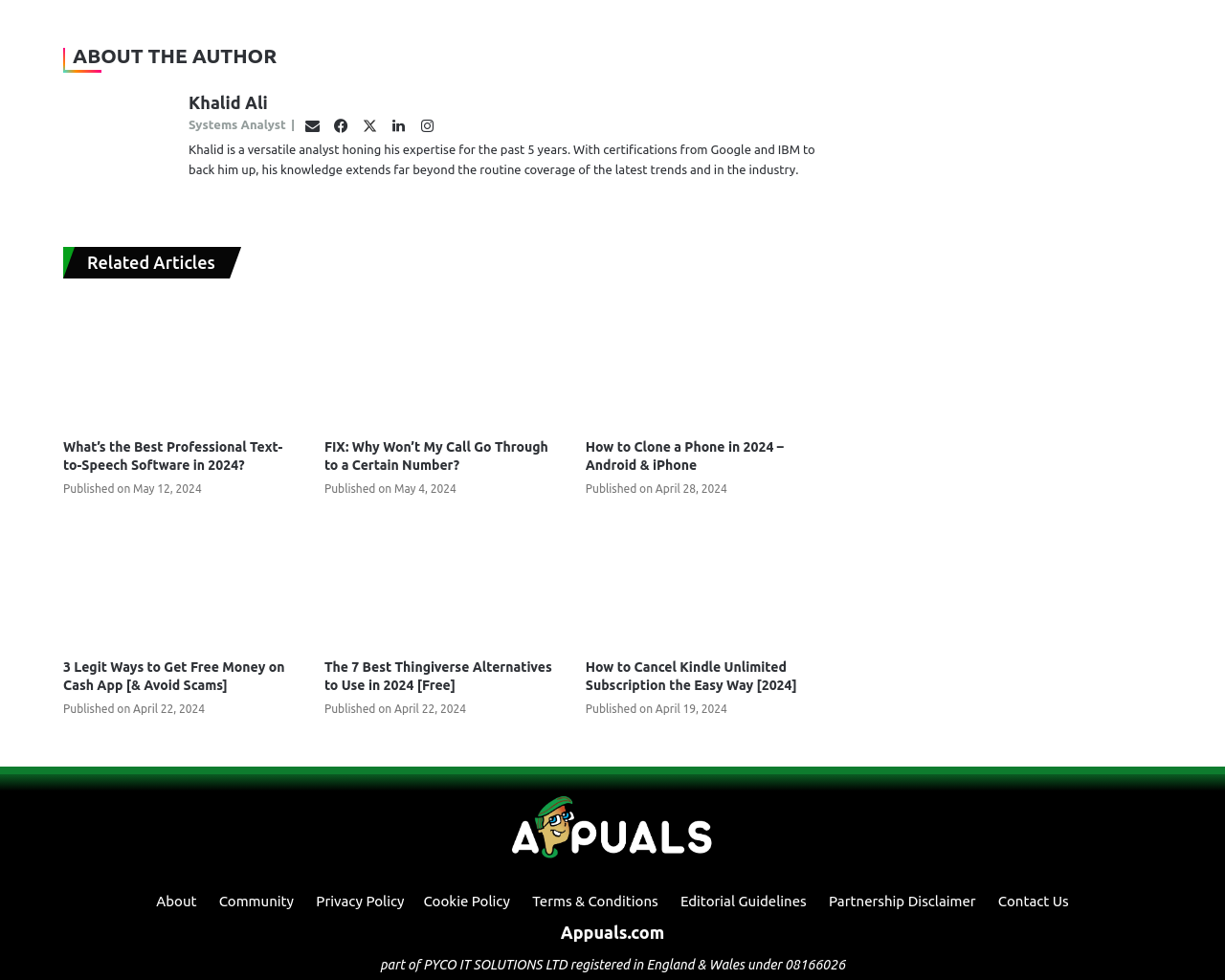Please identify the bounding box coordinates of the region to click in order to complete the given instruction: "Read the article 'How do emotions influence investment decisions in behavioral finance?'". The coordinates should be four float numbers between 0 and 1, i.e., [left, top, right, bottom].

None